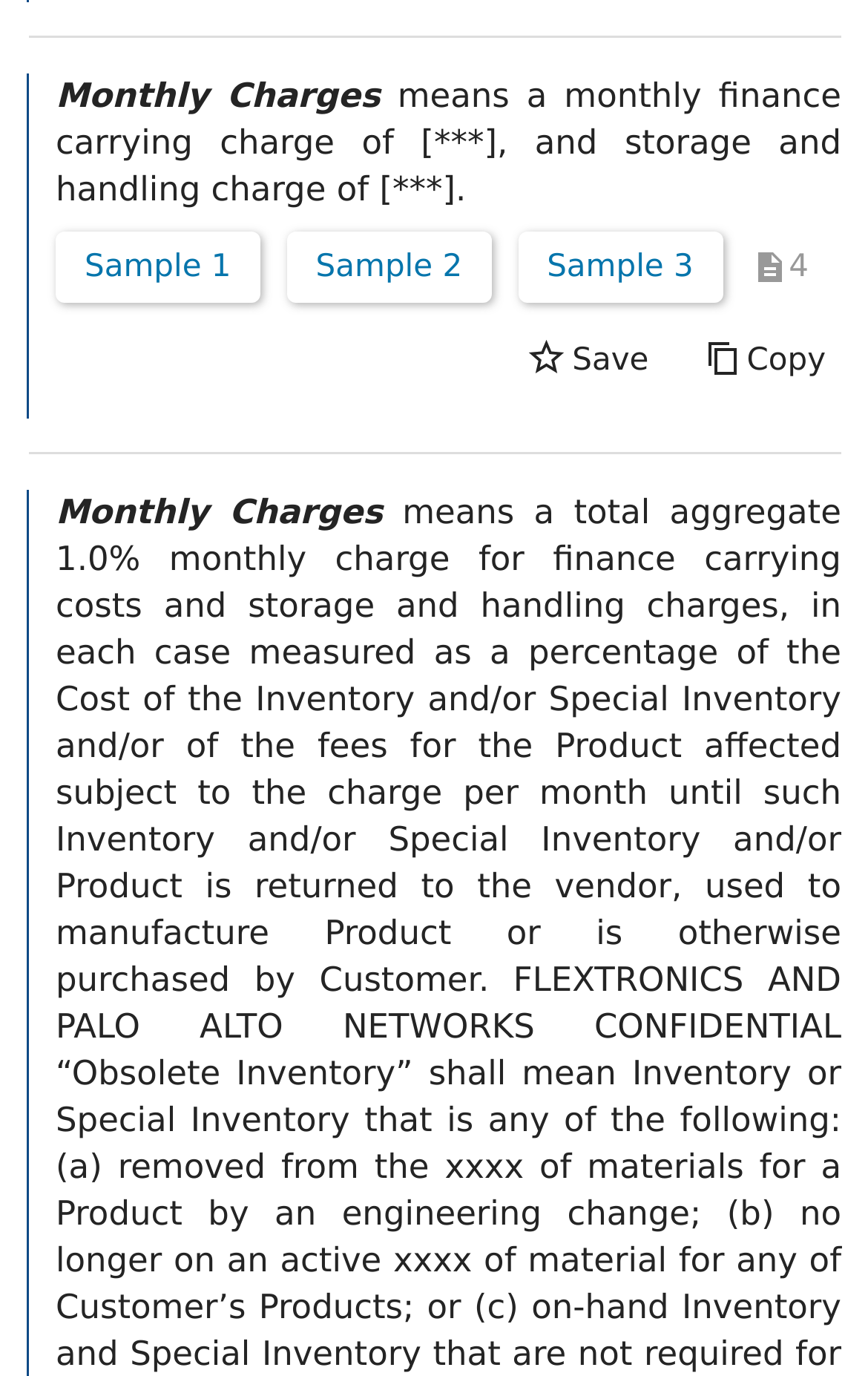Identify the bounding box coordinates of the section to be clicked to complete the task described by the following instruction: "Click on 'handling charge'". The coordinates should be four float numbers between 0 and 1, formatted as [left, top, right, bottom].

[0.064, 0.123, 0.376, 0.152]